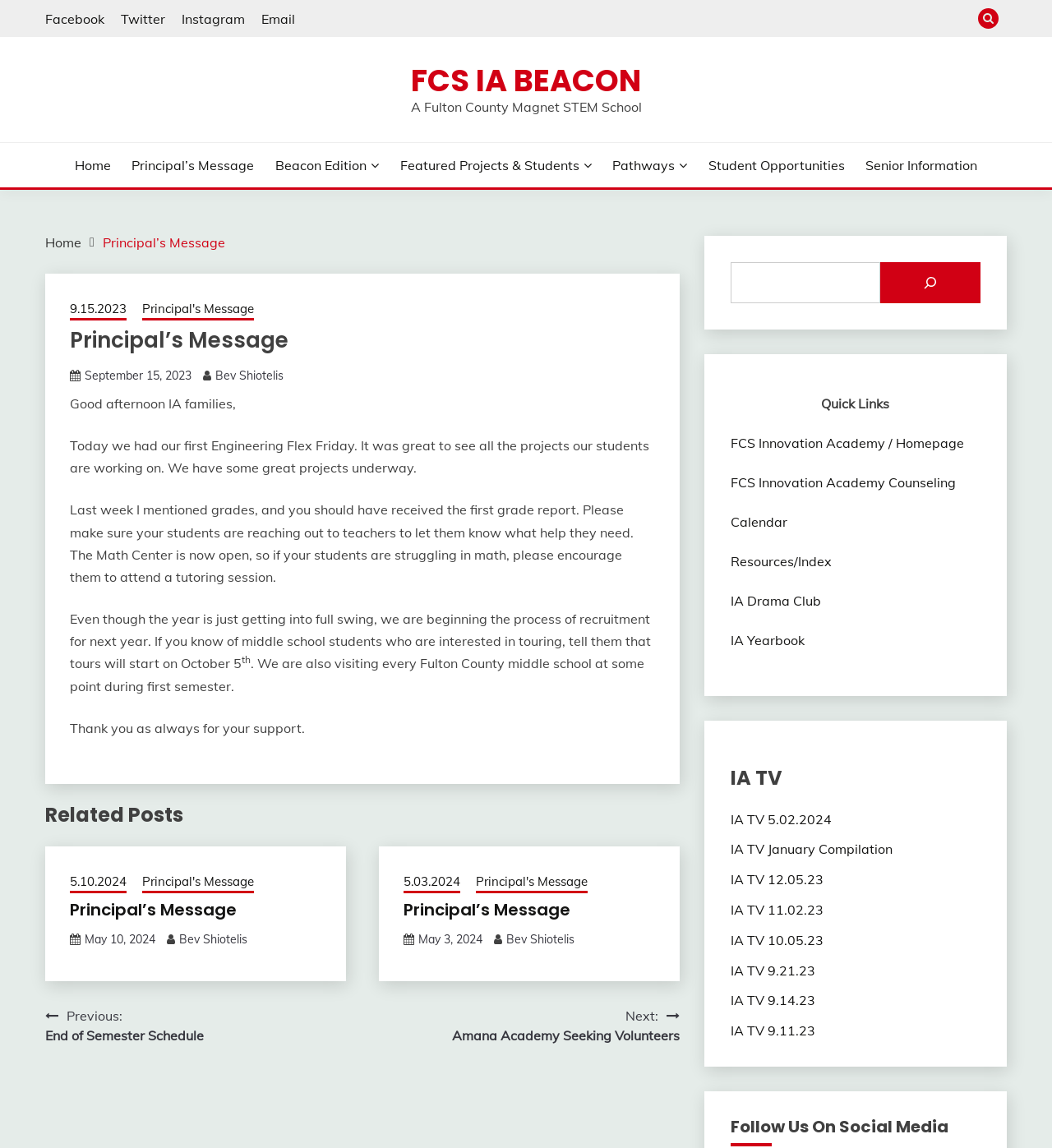Who is the author of the Principal's Message?
Can you offer a detailed and complete answer to this question?

I found the answer by looking at the link 'Bev Shiotelis' which is associated with the Principal's Message, suggesting that Bev Shiotelis is the author of the message.